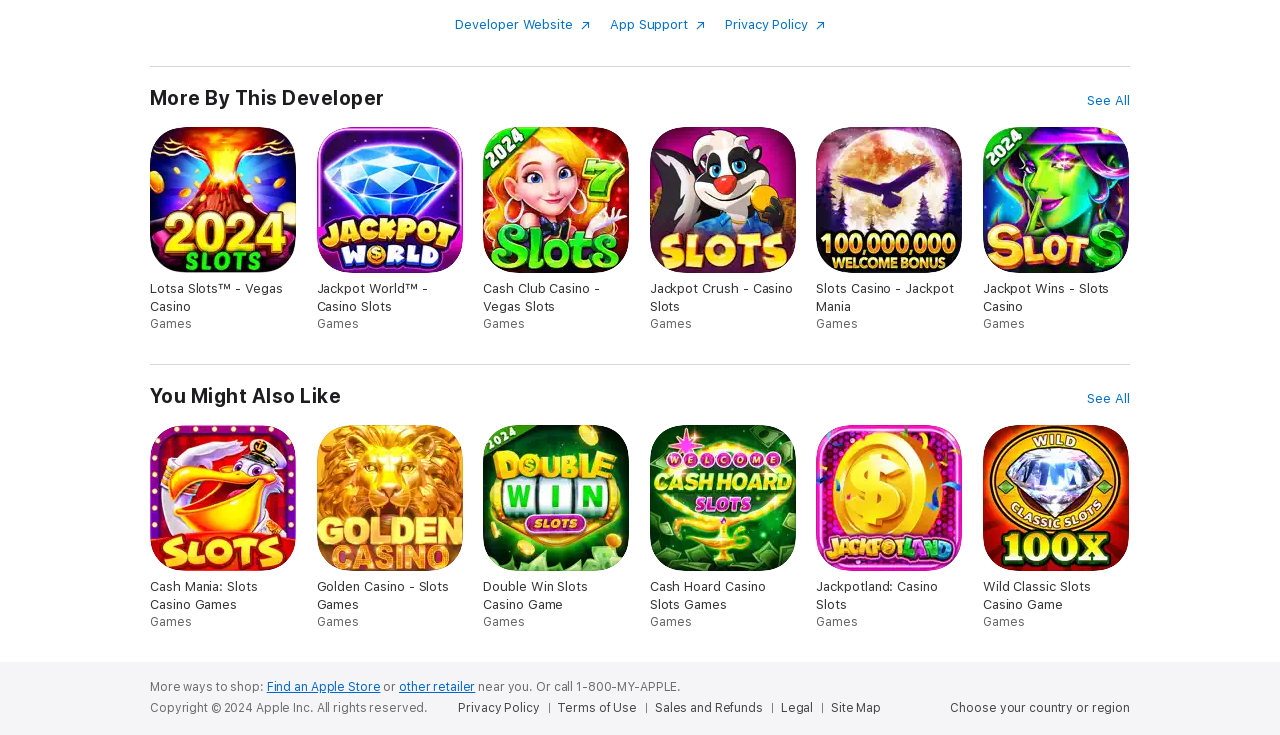Show the bounding box coordinates for the HTML element described as: "Developer Website".

[0.356, 0.023, 0.461, 0.043]